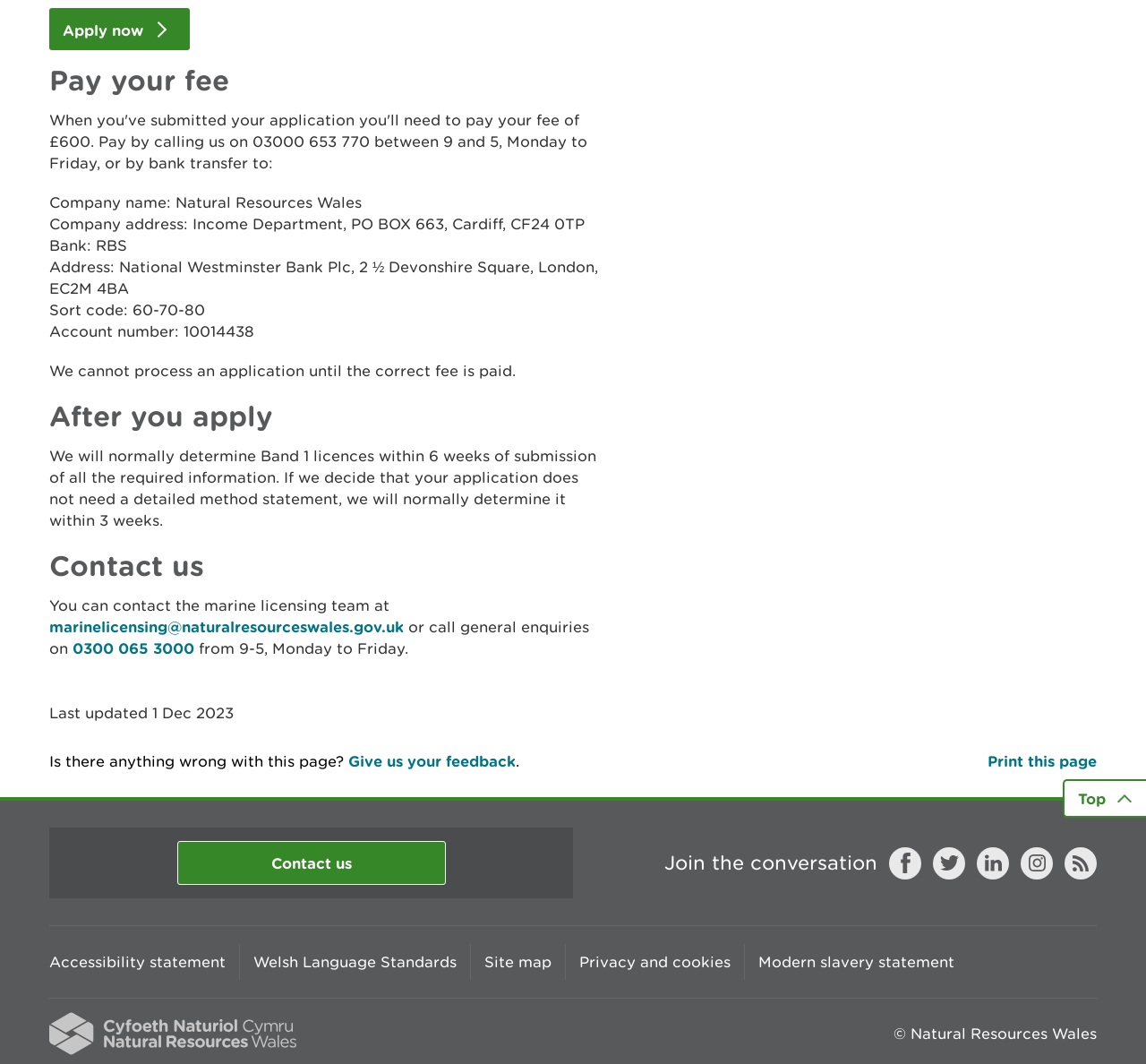Please answer the following question using a single word or phrase: What is the email address to contact the marine licensing team?

marinelicensing@naturalresourceswales.gov.uk